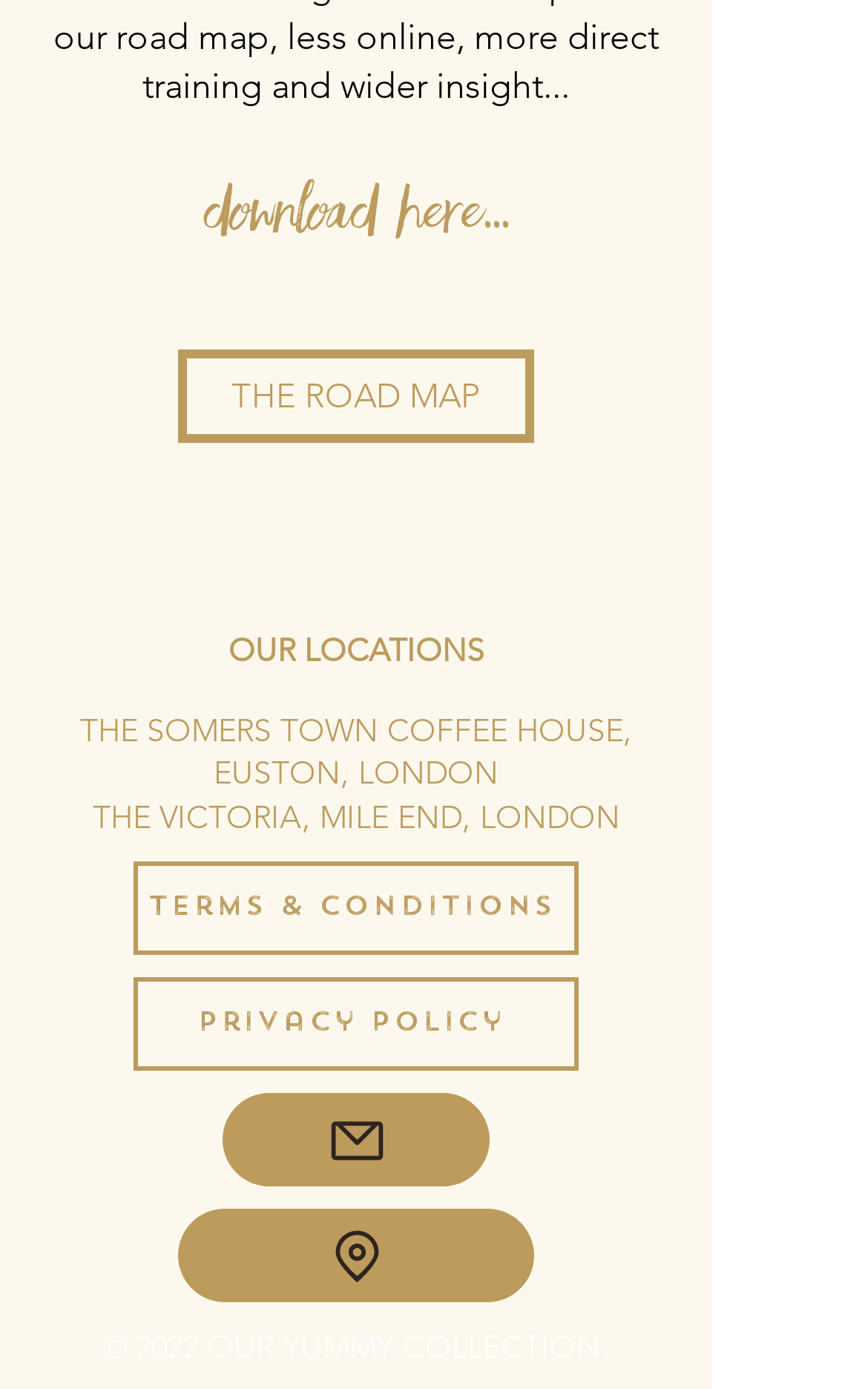Locate the bounding box coordinates of the clickable region to complete the following instruction: "Check terms and conditions."

[0.154, 0.621, 0.667, 0.688]